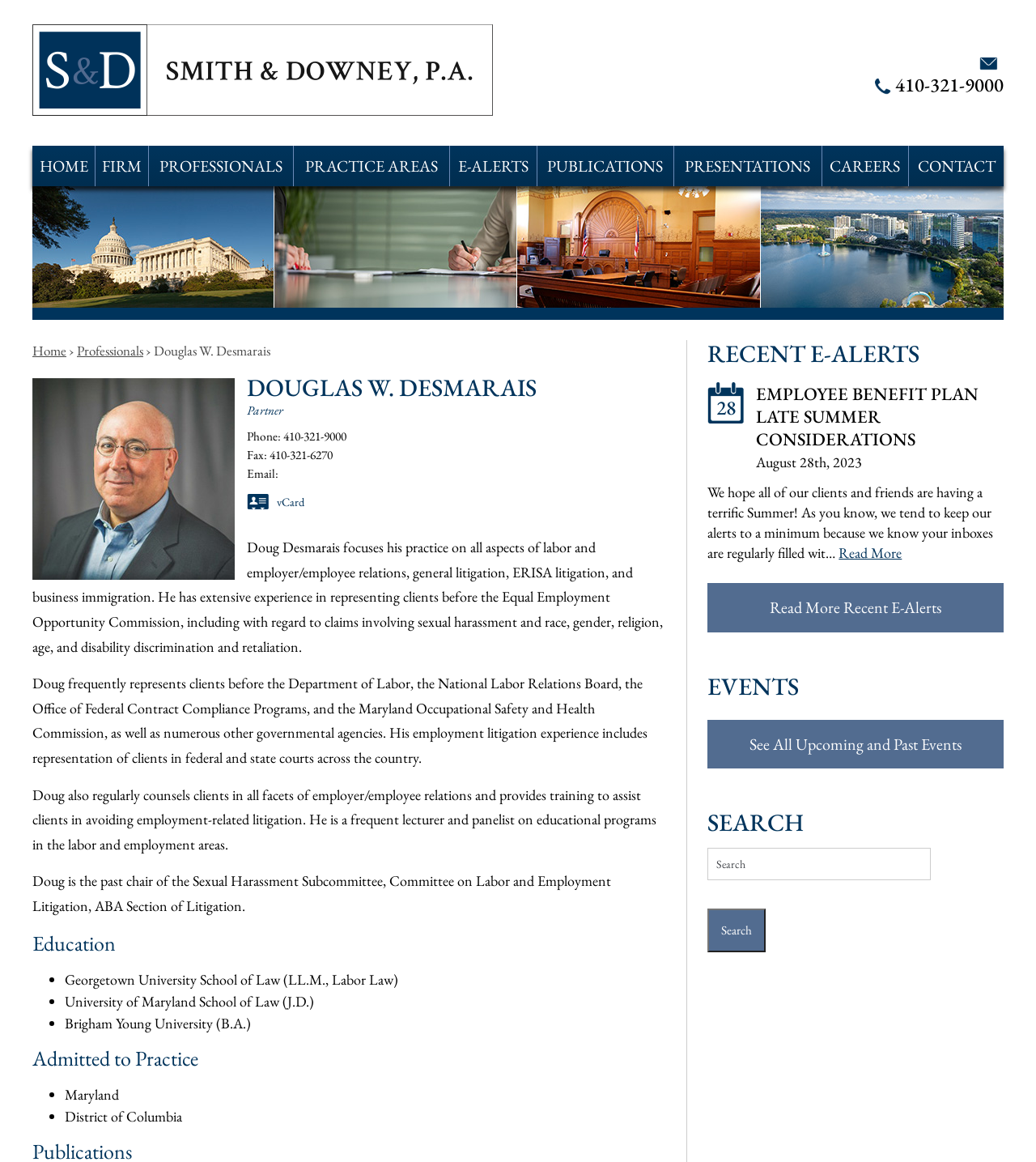What is the phone number of the lawyer? Examine the screenshot and reply using just one word or a brief phrase.

410-321-9000